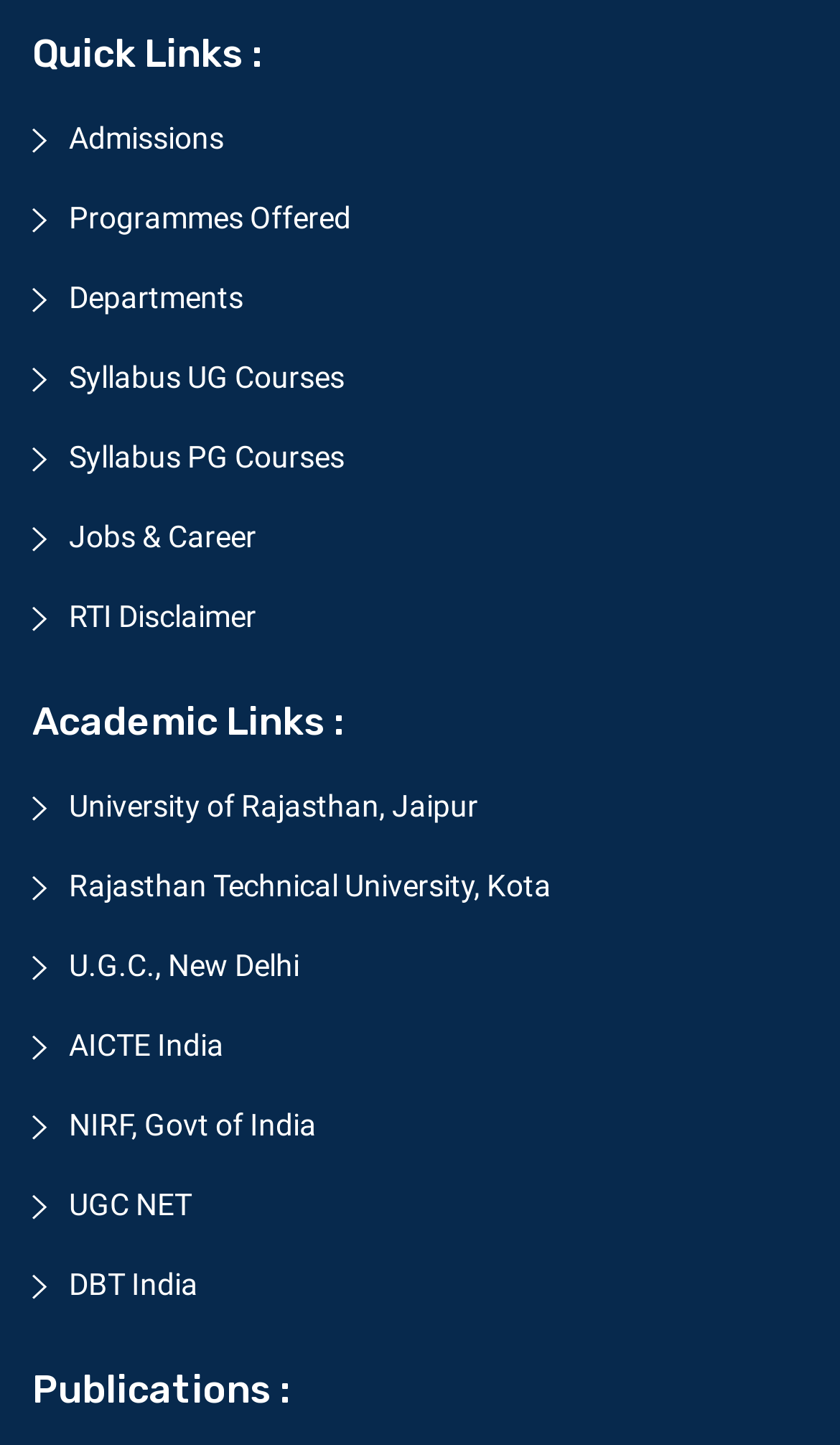What is the last quick link?
Provide a fully detailed and comprehensive answer to the question.

The last quick link is 'RTI Disclaimer' which is located at the top left of the webpage, indicated by the bounding box coordinates [0.038, 0.415, 0.305, 0.439].